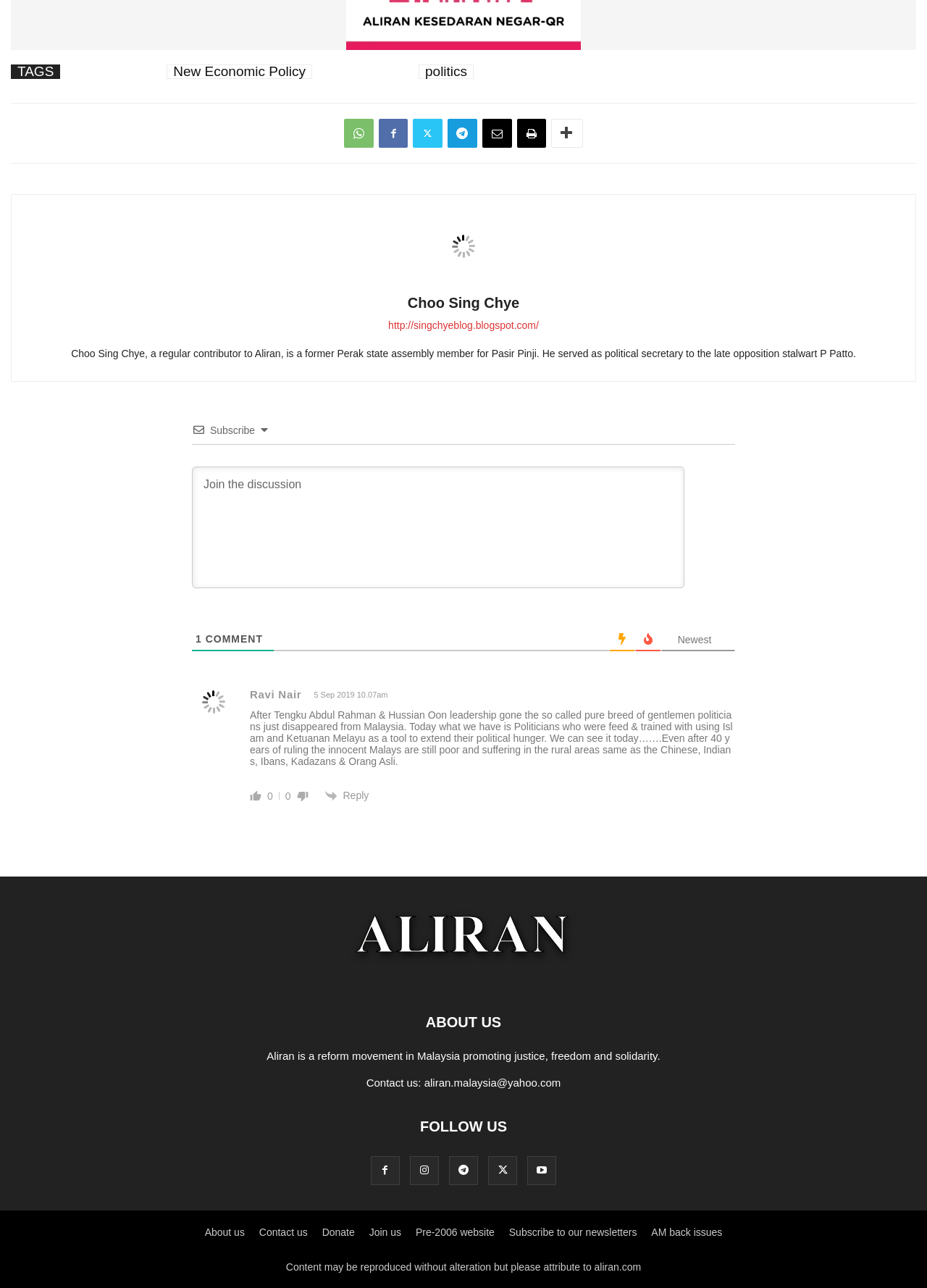What is the topic of the article?
Using the image as a reference, give a one-word or short phrase answer.

Politics